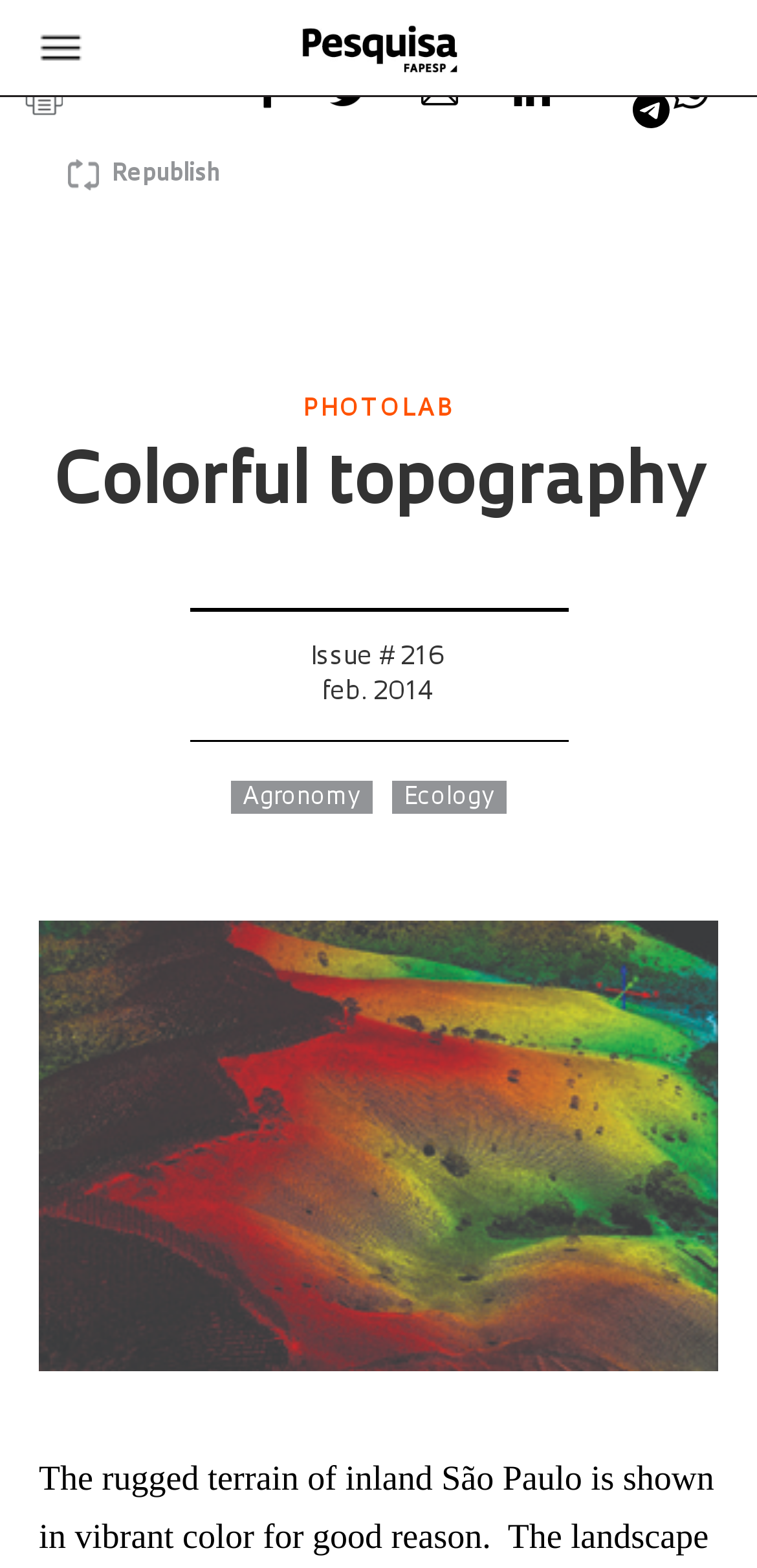From the webpage screenshot, identify the region described by alt="Share on Whatsapp" title="Whatsapp". Provide the bounding box coordinates as (top-left x, top-left y, bottom-right x, bottom-right y), with each value being a floating point number between 0 and 1.

[0.89, 0.068, 1.0, 0.082]